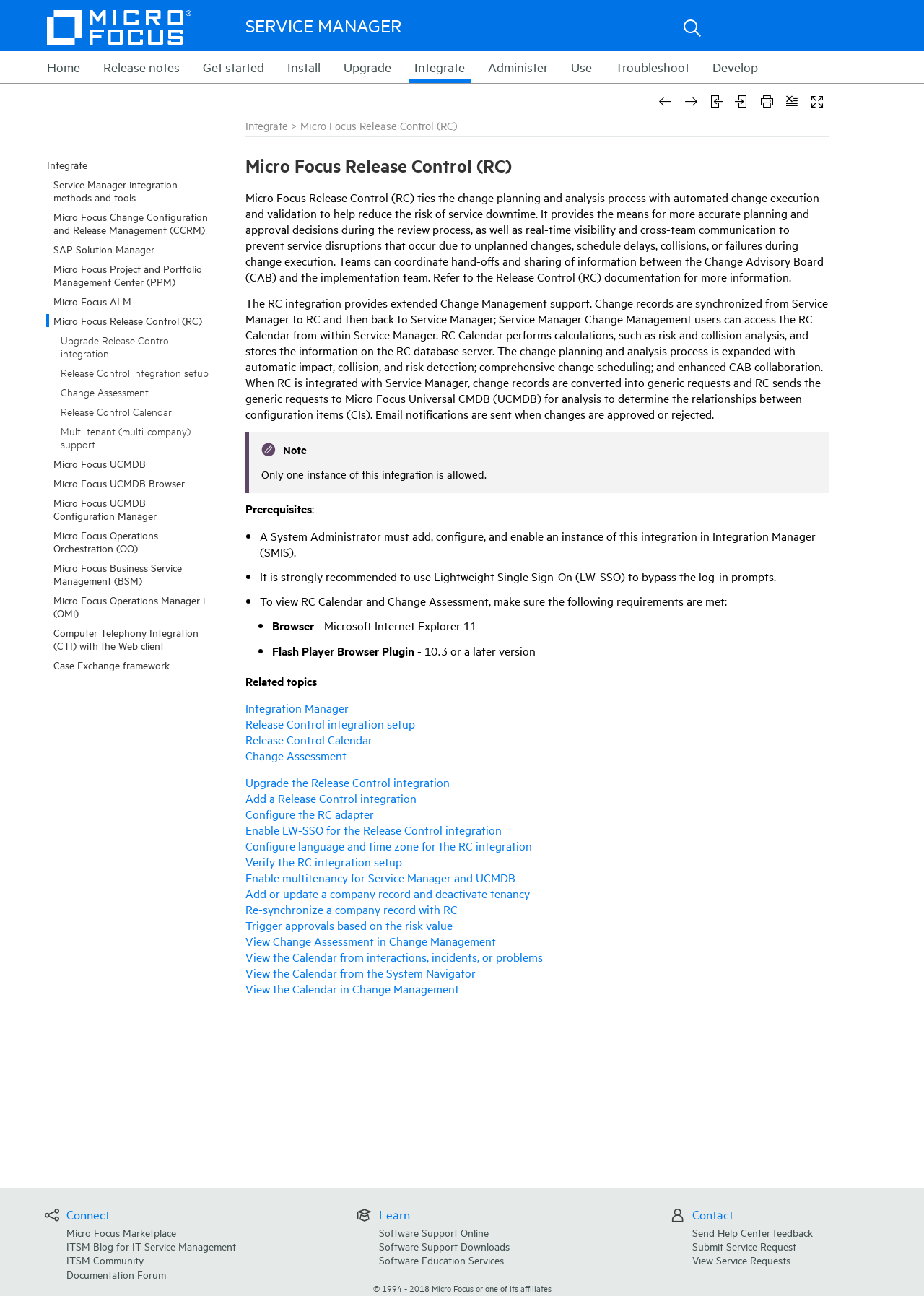Determine the bounding box coordinates of the clickable region to execute the instruction: "Click the 'back' button". The coordinates should be four float numbers between 0 and 1, denoted as [left, top, right, bottom].

[0.711, 0.072, 0.73, 0.085]